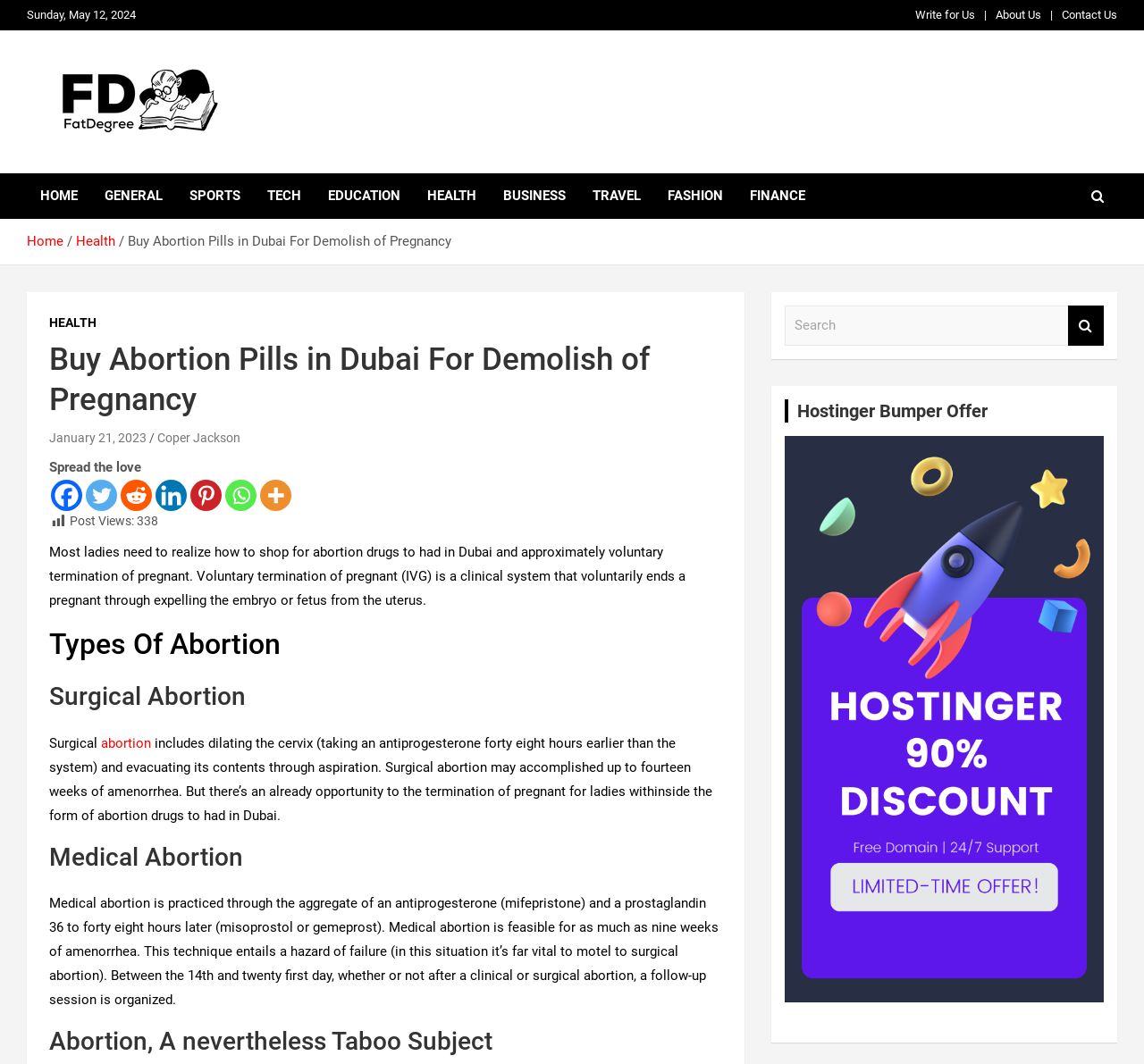Please find the bounding box coordinates in the format (top-left x, top-left y, bottom-right x, bottom-right y) for the given element description. Ensure the coordinates are floating point numbers between 0 and 1. Description: Cybersecurity Risk Management

None